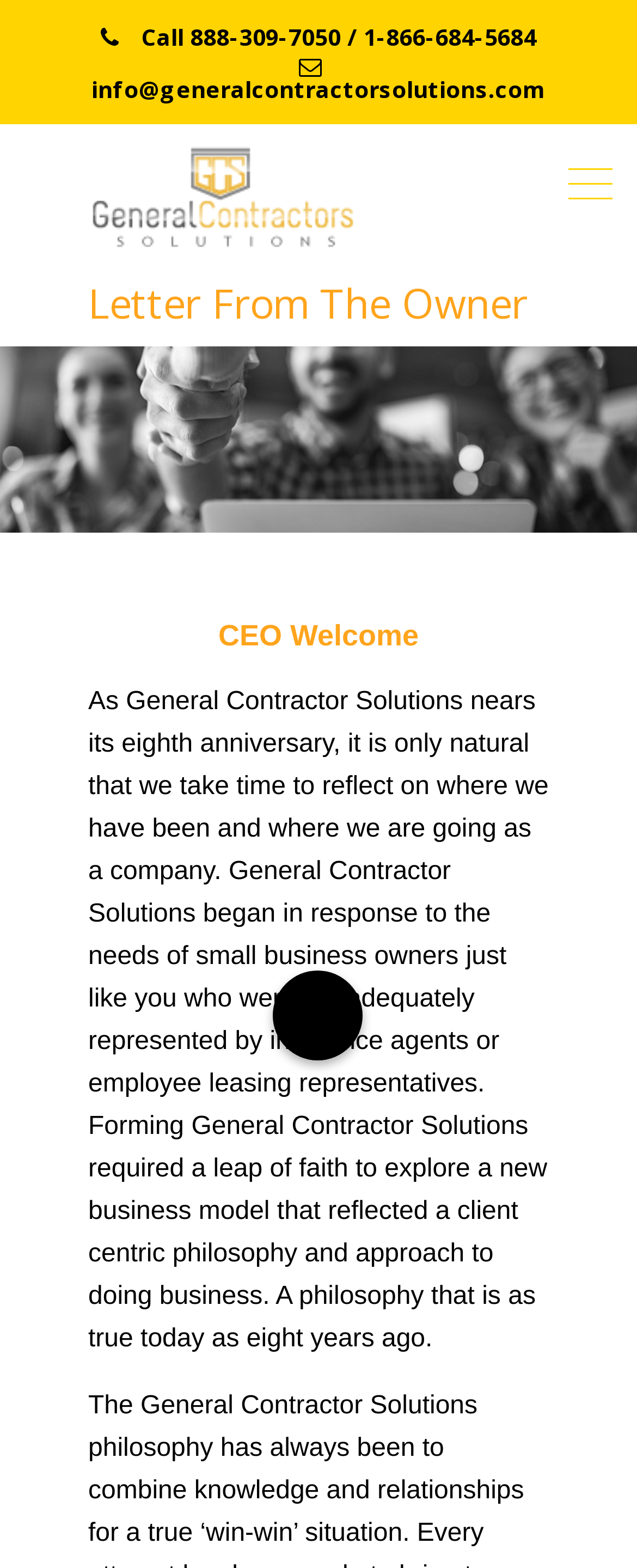Bounding box coordinates should be in the format (top-left x, top-left y, bottom-right x, bottom-right y) and all values should be floating point numbers between 0 and 1. Determine the bounding box coordinate for the UI element described as: alt="General Contractor Solutions"

[0.138, 0.09, 0.562, 0.18]